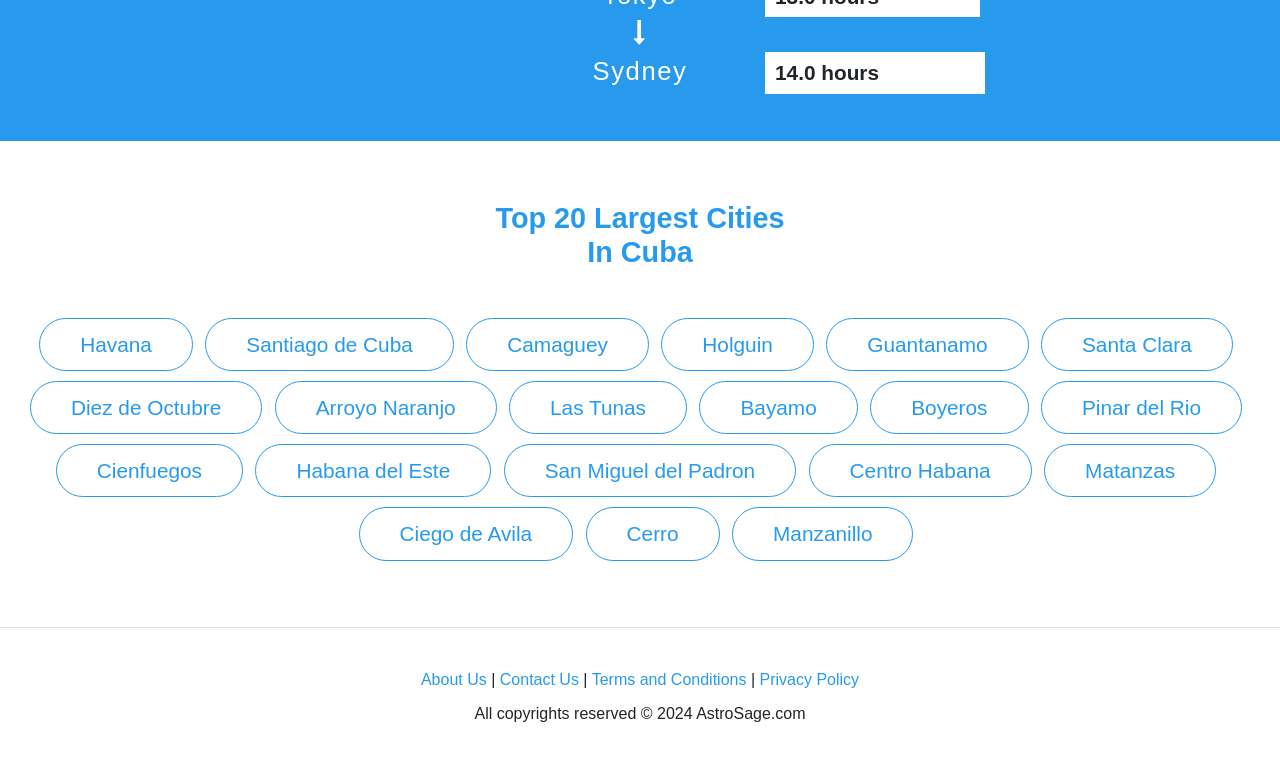Examine the screenshot and answer the question in as much detail as possible: What is the 10th largest city in Cuba?

By counting the links under the heading 'Top 20 Largest Cities In Cuba', we can determine that the 10th largest city in Cuba is Las Tunas, which is listed as the 10th link.